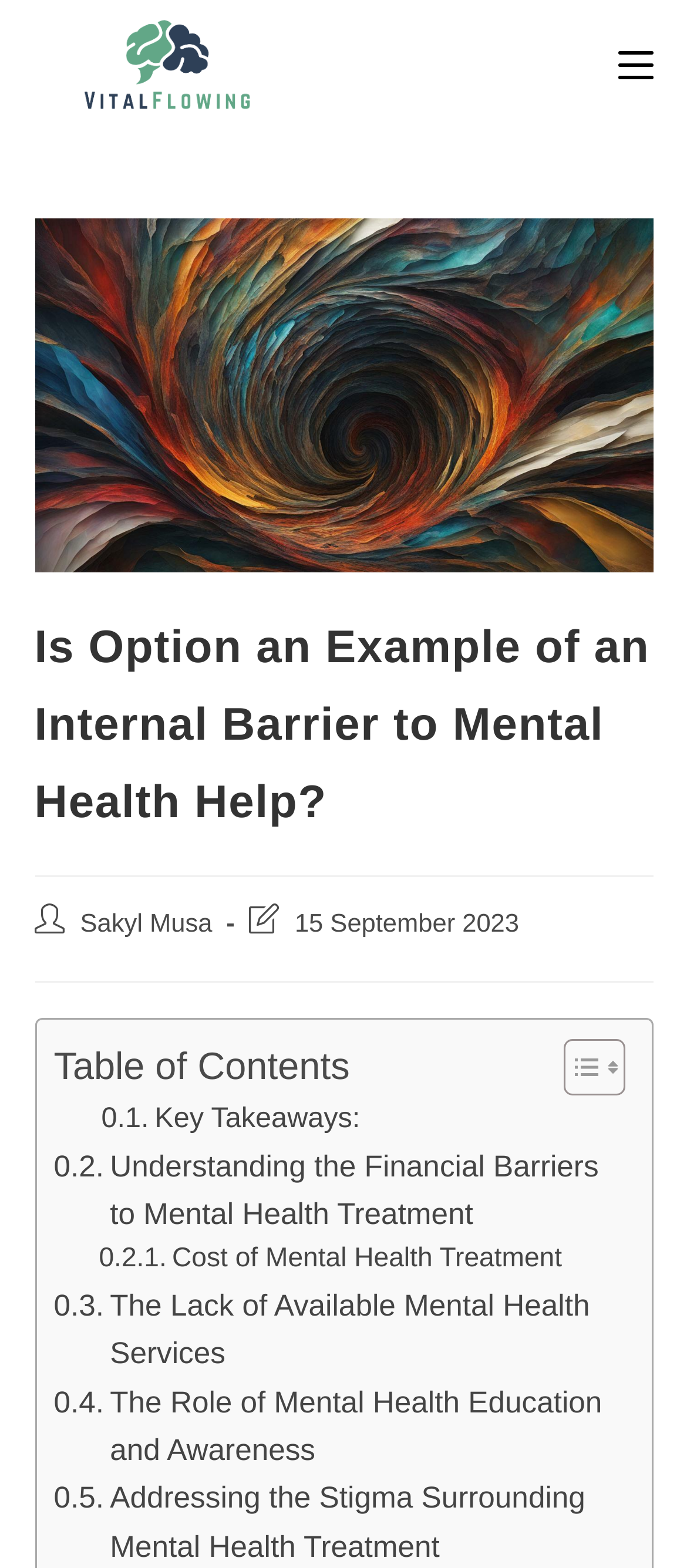What is the name of the post author?
Look at the image and construct a detailed response to the question.

I found the post author's name by looking at the text following 'Post author:' which is 'Sakyl Musa'.